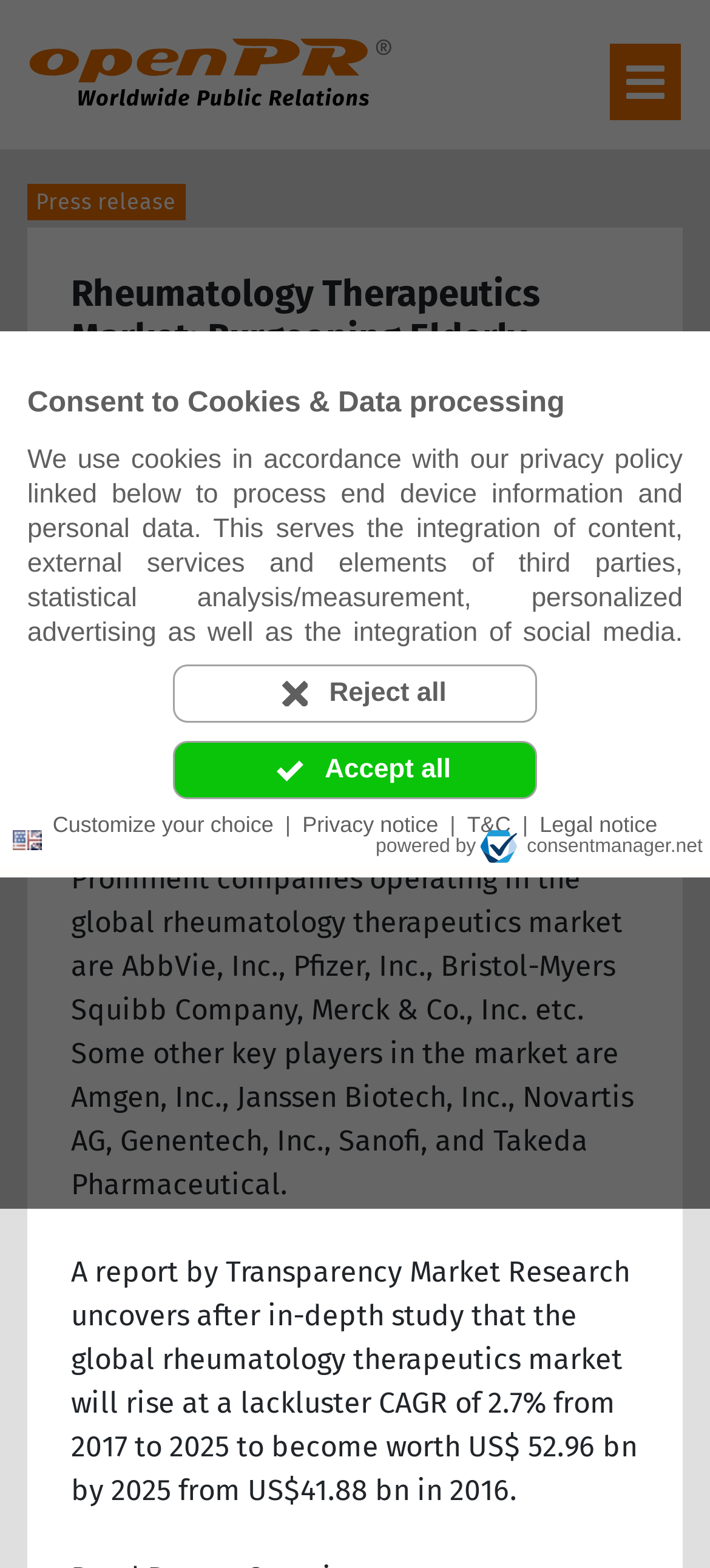Determine the bounding box coordinates for the clickable element to execute this instruction: "Click the 'Reject all' button". Provide the coordinates as four float numbers between 0 and 1, i.e., [left, top, right, bottom].

[0.244, 0.423, 0.756, 0.461]